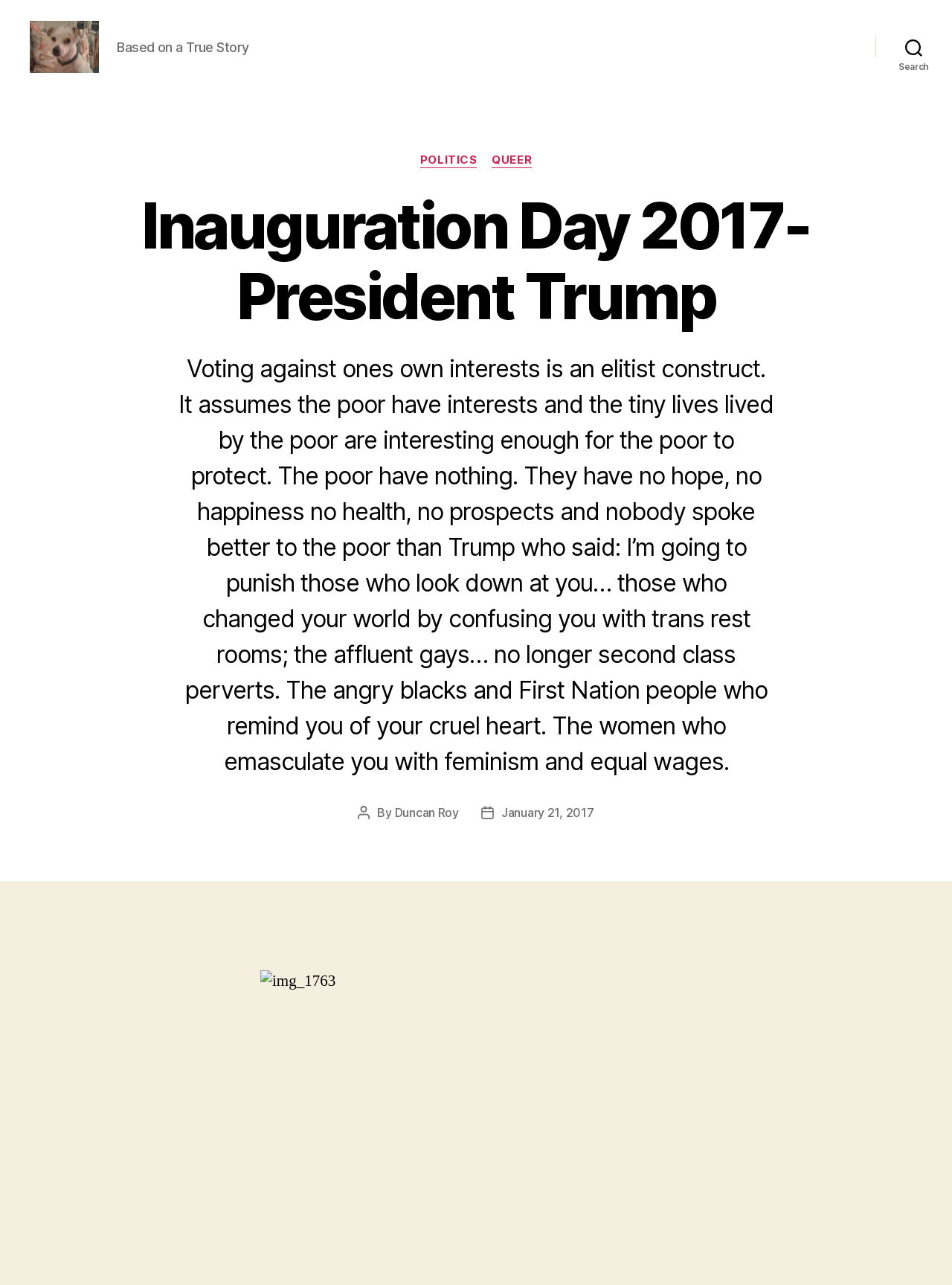Provide a thorough description of the webpage you see.

This webpage is a blog post titled "Inauguration Day 2017-President Trump" on Duncan Roy's Blog. At the top left, there is a link to "Duncan Roy's Blog" accompanied by an image with the same name. Below this, there is a static text "Based on a True Story". 

On the top right, there is a search button. When expanded, it reveals a header section with categories listed below. The categories include "POLITICS" and "QUEER", which are links. 

The main content of the blog post is a long paragraph of text that discusses the inauguration of President Trump and his appeal to the poor. The text is quite lengthy and philosophical, touching on topics such as elitism, poverty, and social issues.

Below the main text, there is information about the post author, with the text "Post author" followed by a link to "Duncan Roy". The post date, "January 21, 2017", is also listed nearby.